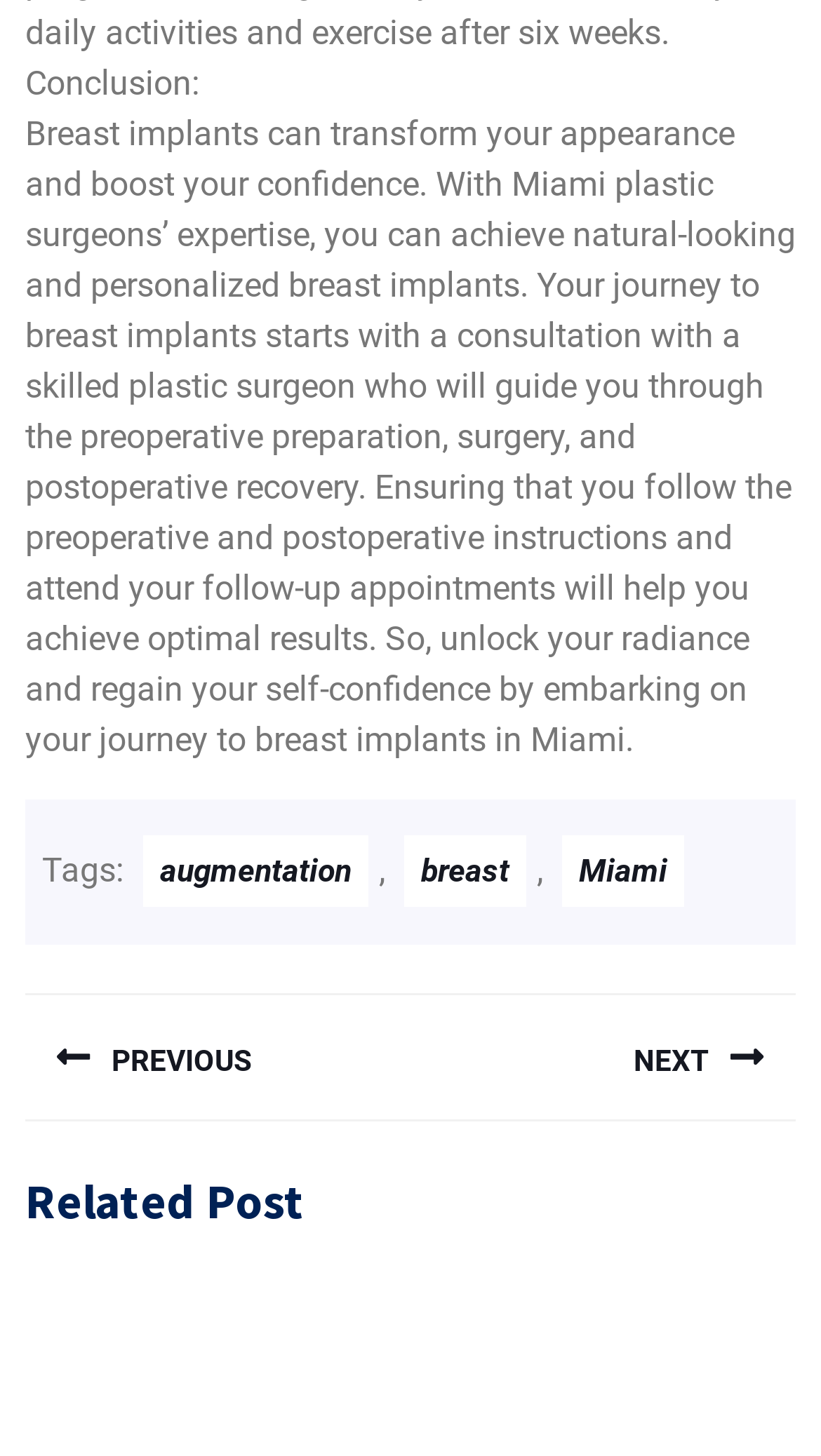What is the benefit of getting breast implants?
Answer the question with as much detail as you can, using the image as a reference.

One of the benefits of getting breast implants is to boost confidence, as mentioned in the text 'Breast implants can transform your appearance and boost your confidence...'.